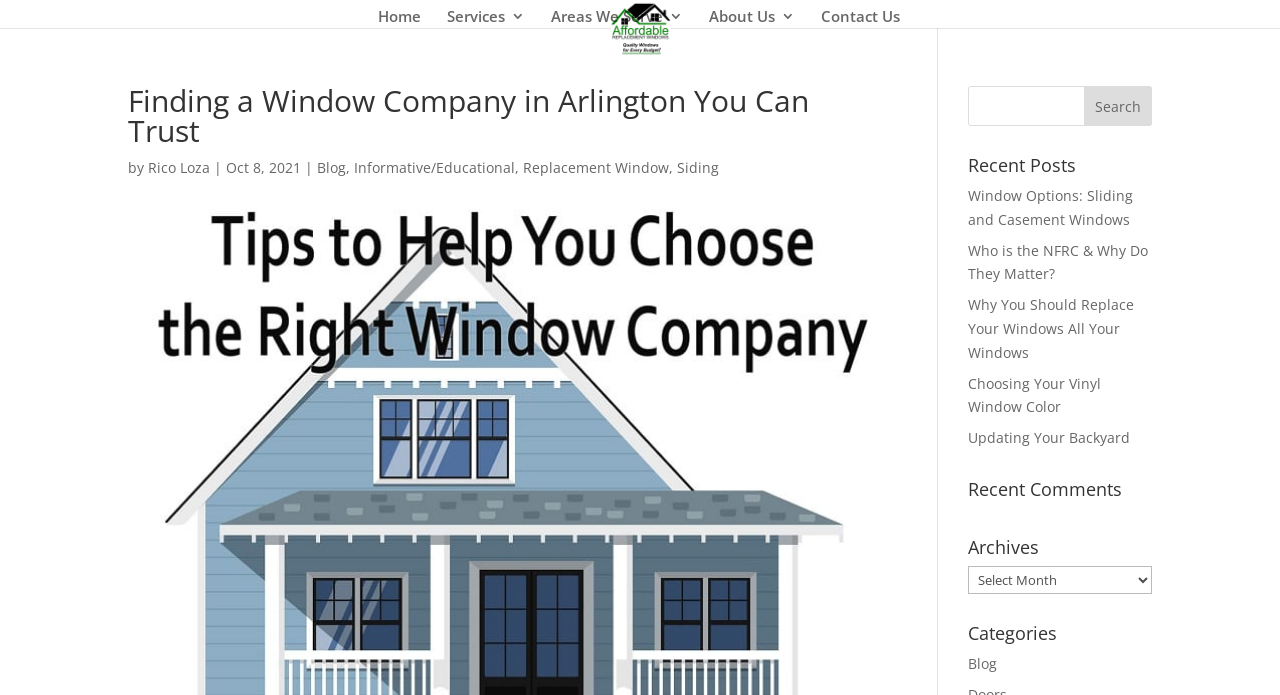Find the bounding box coordinates for the UI element whose description is: "Choosing Your Vinyl Window Color". The coordinates should be four float numbers between 0 and 1, in the format [left, top, right, bottom].

[0.756, 0.538, 0.86, 0.599]